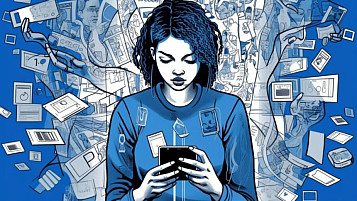Kindly respond to the following question with a single word or a brief phrase: 
What is the dominant color of the background?

blue